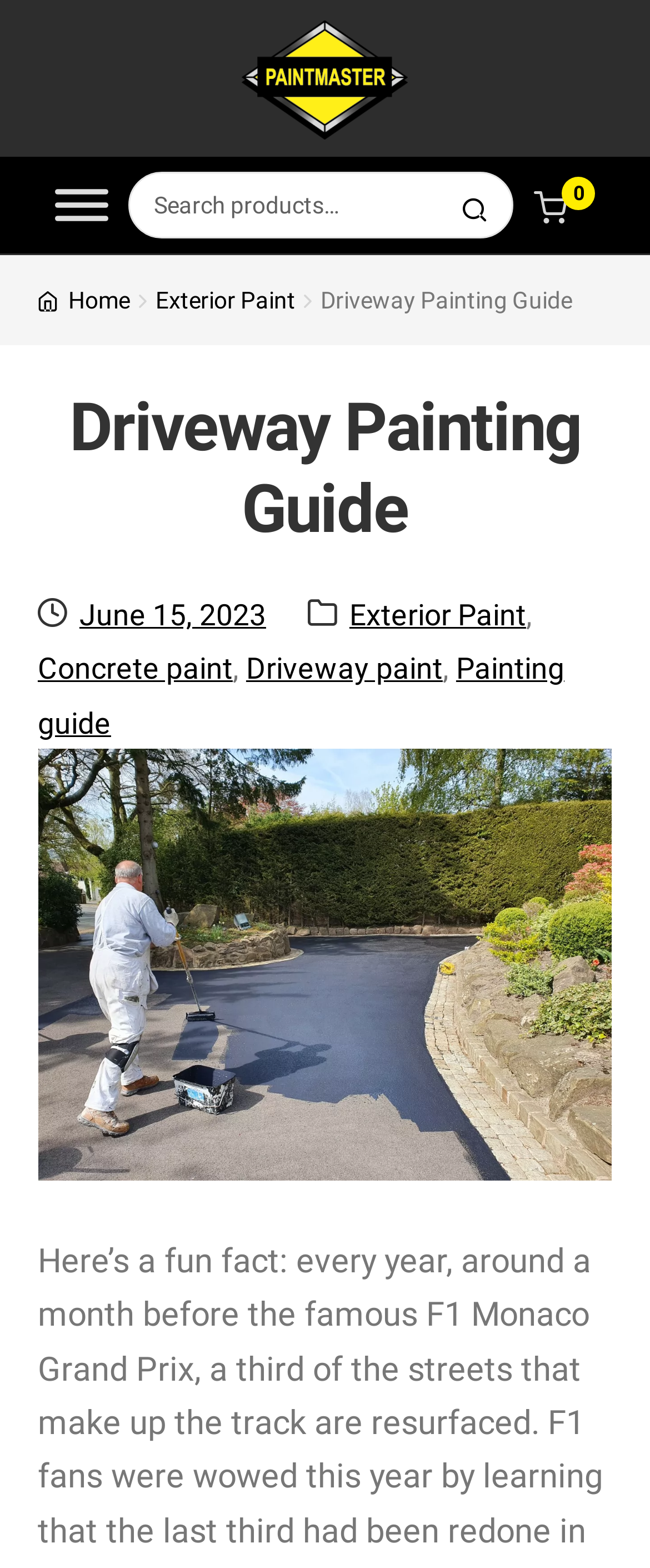Determine the bounding box coordinates of the UI element that matches the following description: "Driveway paint". The coordinates should be four float numbers between 0 and 1 in the format [left, top, right, bottom].

[0.379, 0.416, 0.681, 0.438]